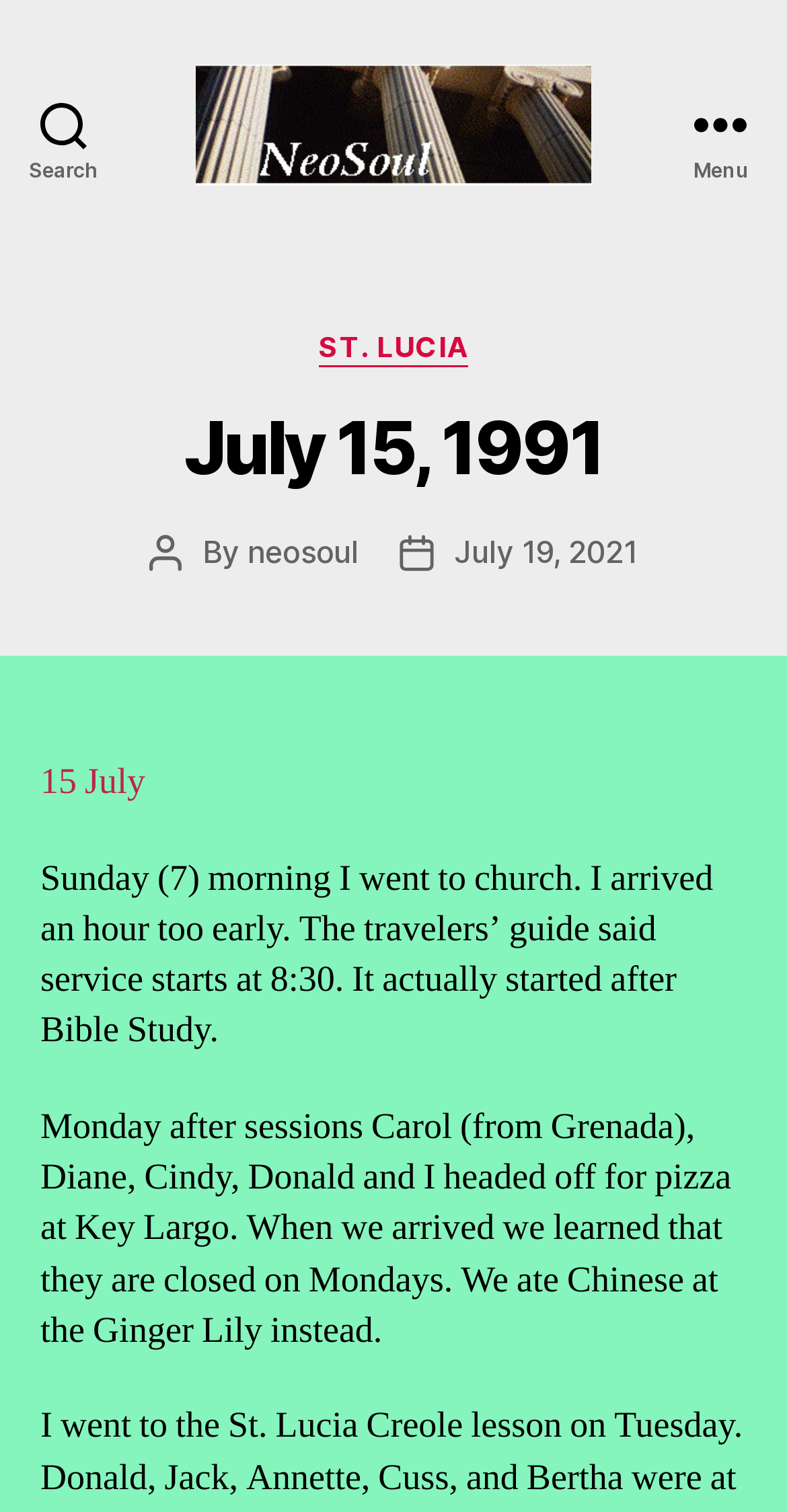Examine the image carefully and respond to the question with a detailed answer: 
What time did the author think the church service started?

I found the answer by reading the text 'The travelers’ guide said service starts at 8:30.' which suggests that the author thought the church service started at 8:30.